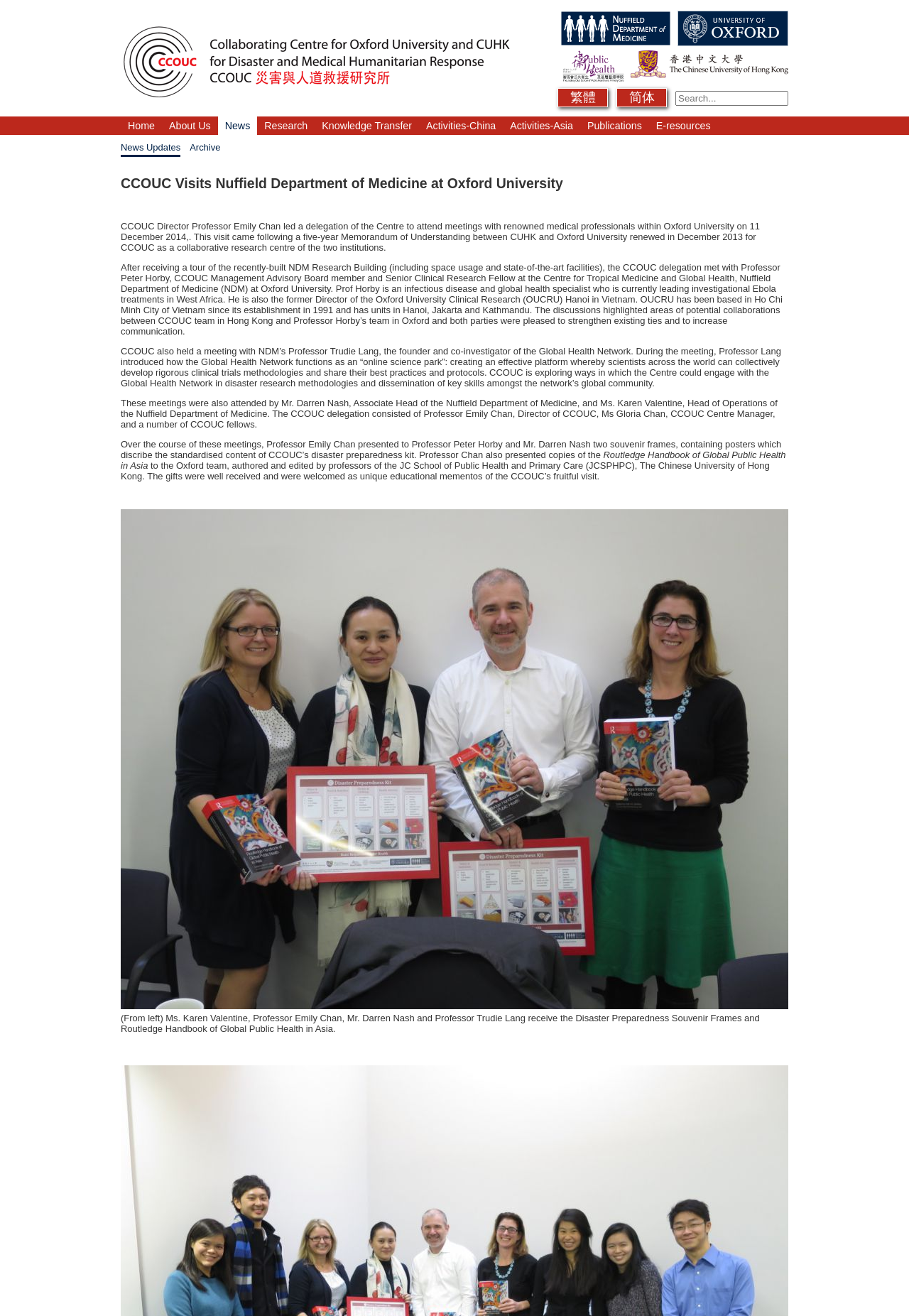Locate the bounding box for the described UI element: "parent_node: 简体 title="CCOUC homepage"". Ensure the coordinates are four float numbers between 0 and 1, formatted as [left, top, right, bottom].

[0.133, 0.008, 0.562, 0.016]